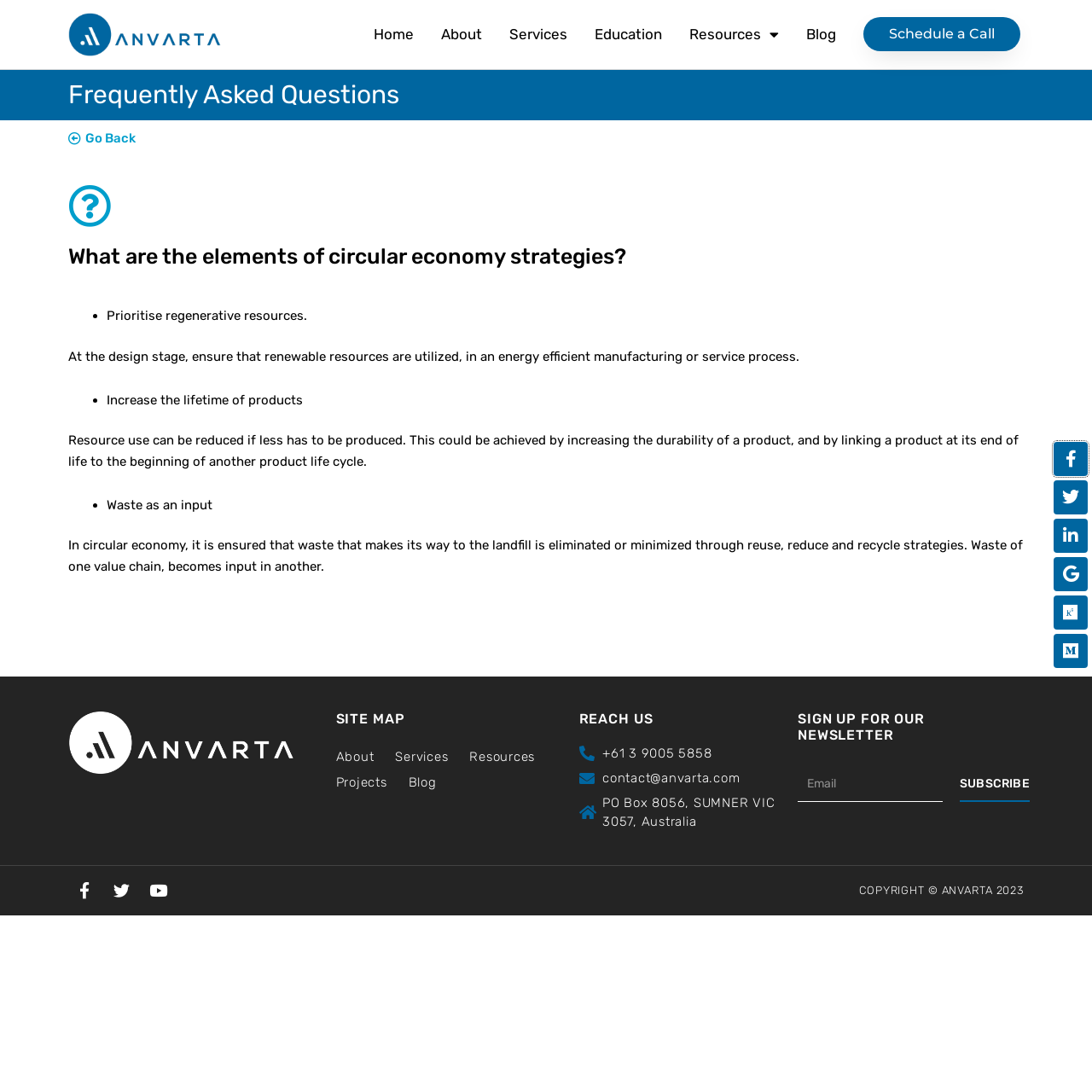Answer the question below in one word or phrase:
What is the purpose of the 'Schedule a Call' link?

To schedule a call